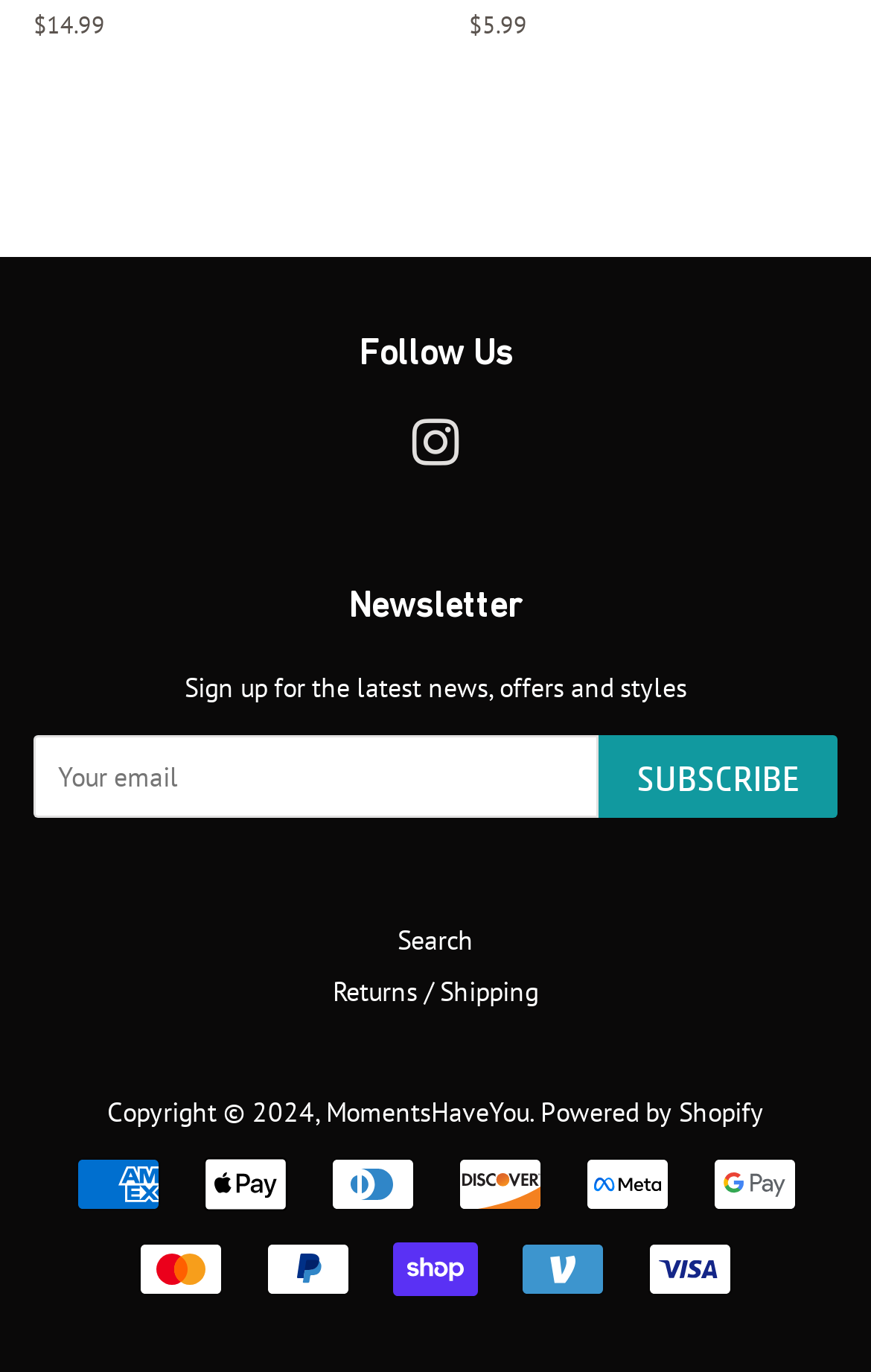Bounding box coordinates must be specified in the format (top-left x, top-left y, bottom-right x, bottom-right y). All values should be floating point numbers between 0 and 1. What are the bounding box coordinates of the UI element described as: Returns / Shipping

[0.382, 0.71, 0.618, 0.734]